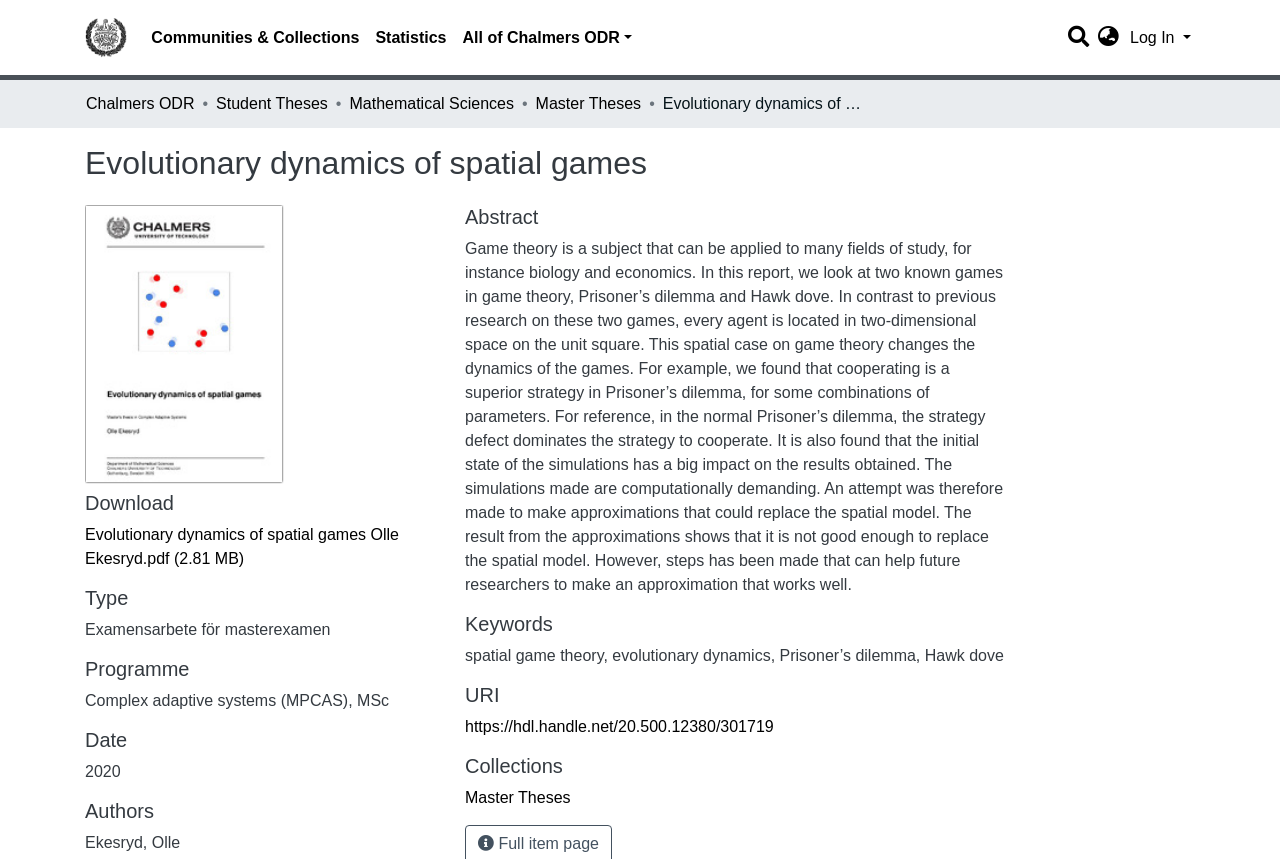Determine the bounding box coordinates for the area that needs to be clicked to fulfill this task: "Download the PDF file". The coordinates must be given as four float numbers between 0 and 1, i.e., [left, top, right, bottom].

[0.066, 0.613, 0.312, 0.661]